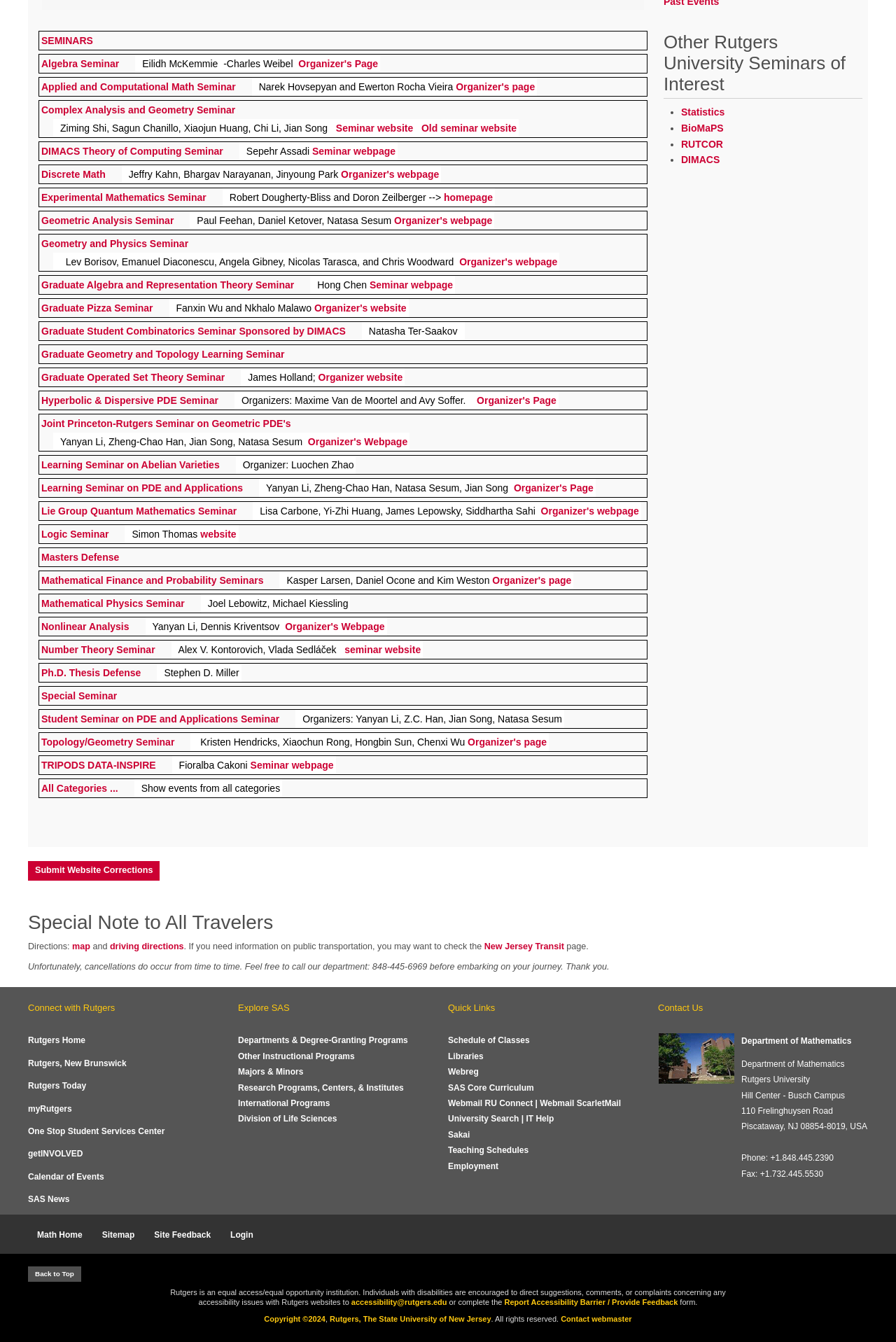Bounding box coordinates are specified in the format (top-left x, top-left y, bottom-right x, bottom-right y). All values are floating point numbers bounded between 0 and 1. Please provide the bounding box coordinate of the region this sentence describes: Mathematical Physics Seminar

[0.046, 0.445, 0.206, 0.455]